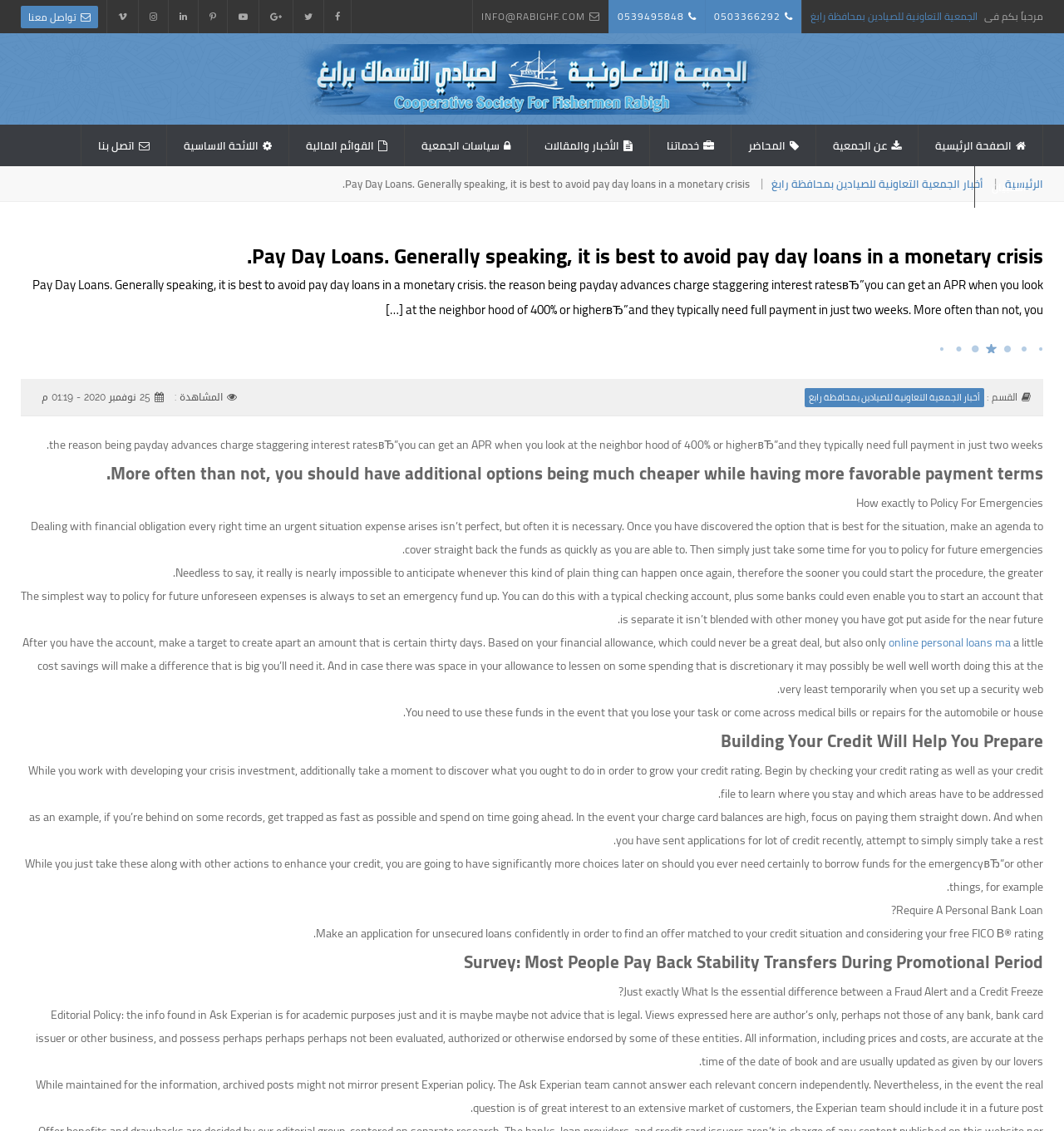What is the purpose of the 'emergency fund'?
Please answer the question with a detailed and comprehensive explanation.

According to the article, the emergency fund is meant to be used in case of unexpected expenses, such as losing a job, medical bills, or car repairs, and is recommended to be set up to avoid relying on pay day loans.